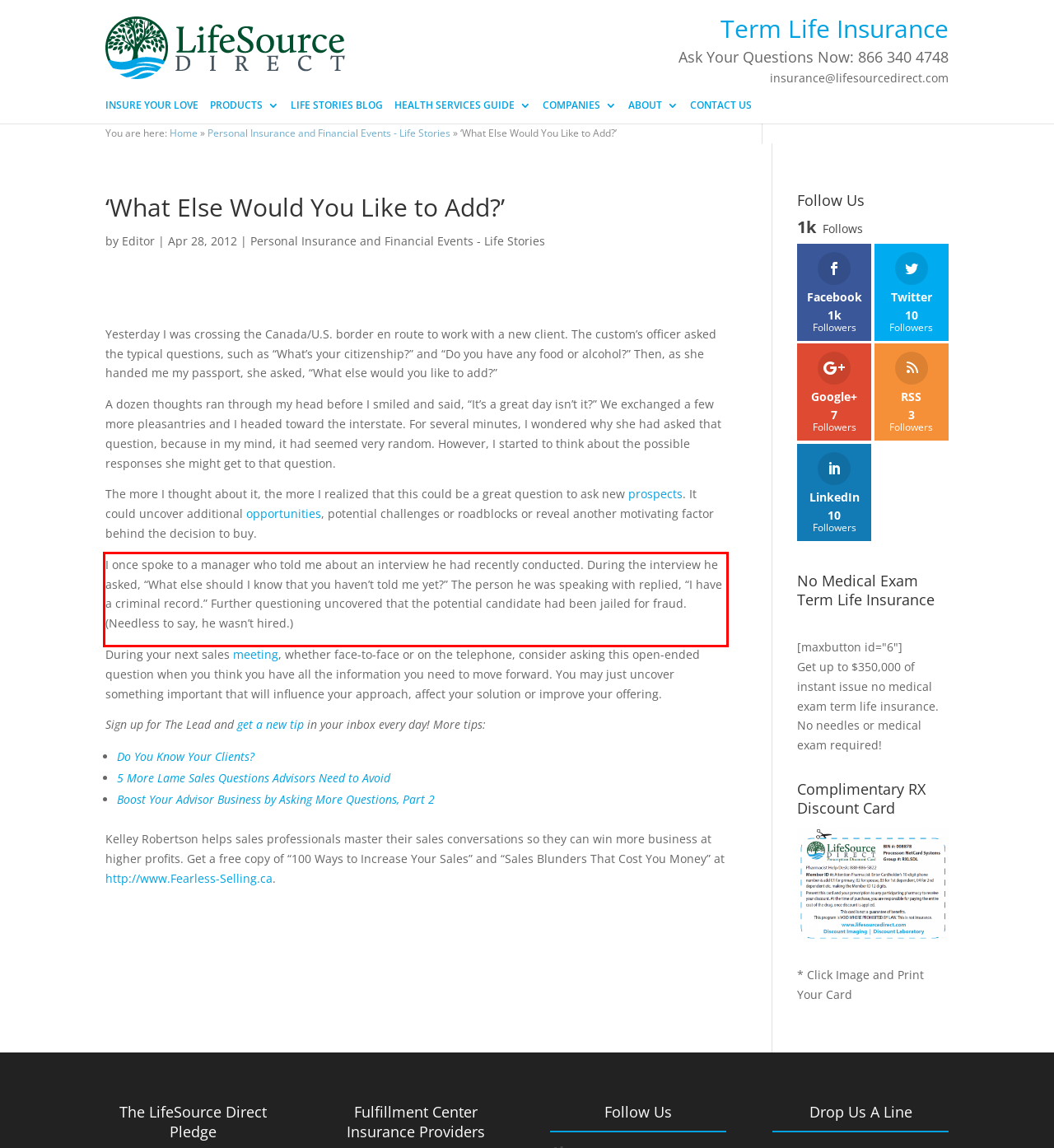With the provided screenshot of a webpage, locate the red bounding box and perform OCR to extract the text content inside it.

I once spoke to a manager who told me about an interview he had recently conducted. During the interview he asked, “What else should I know that you haven’t told me yet?” The person he was speaking with replied, “I have a criminal record.” Further questioning uncovered that the potential candidate had been jailed for fraud. (Needless to say, he wasn’t hired.)